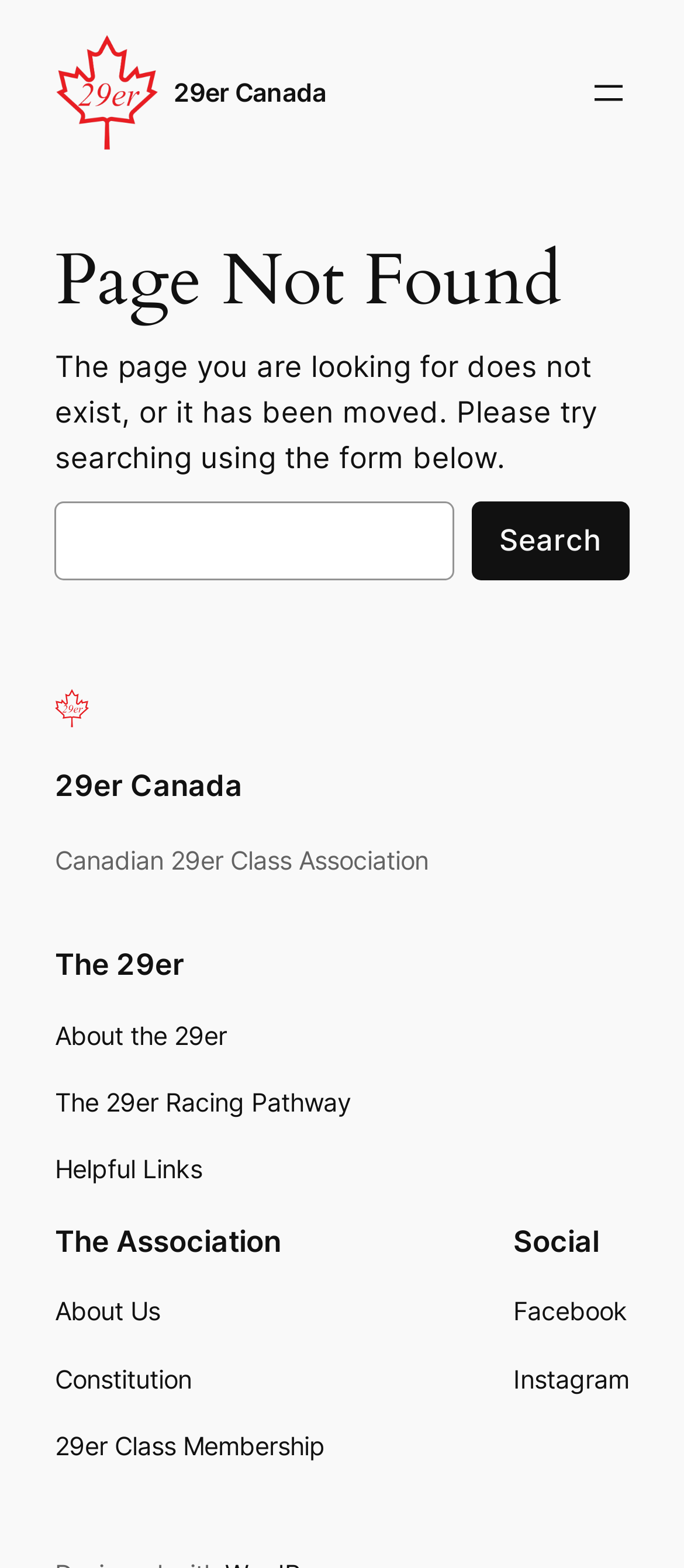Determine the bounding box coordinates of the clickable element necessary to fulfill the instruction: "Check Facebook link". Provide the coordinates as four float numbers within the 0 to 1 range, i.e., [left, top, right, bottom].

[0.751, 0.824, 0.917, 0.849]